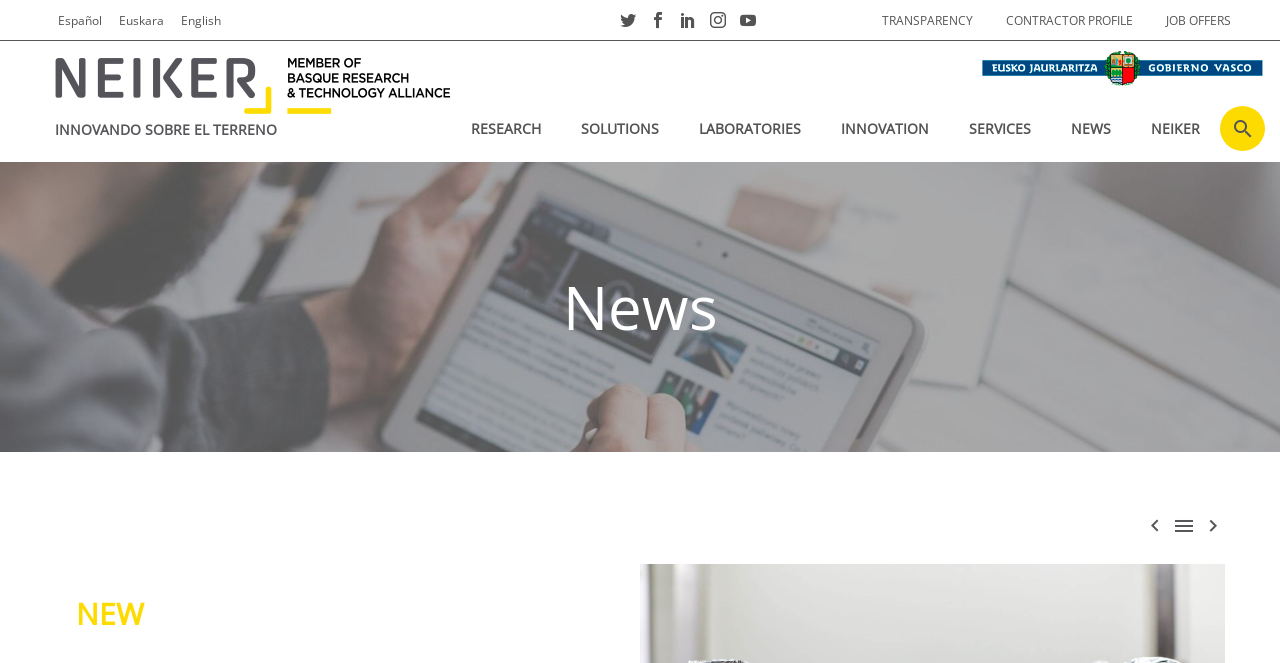What is the main title displayed on this webpage?

NEIKER-Tecnalia turns agri-food waste into oil through the cultivation of microalgae